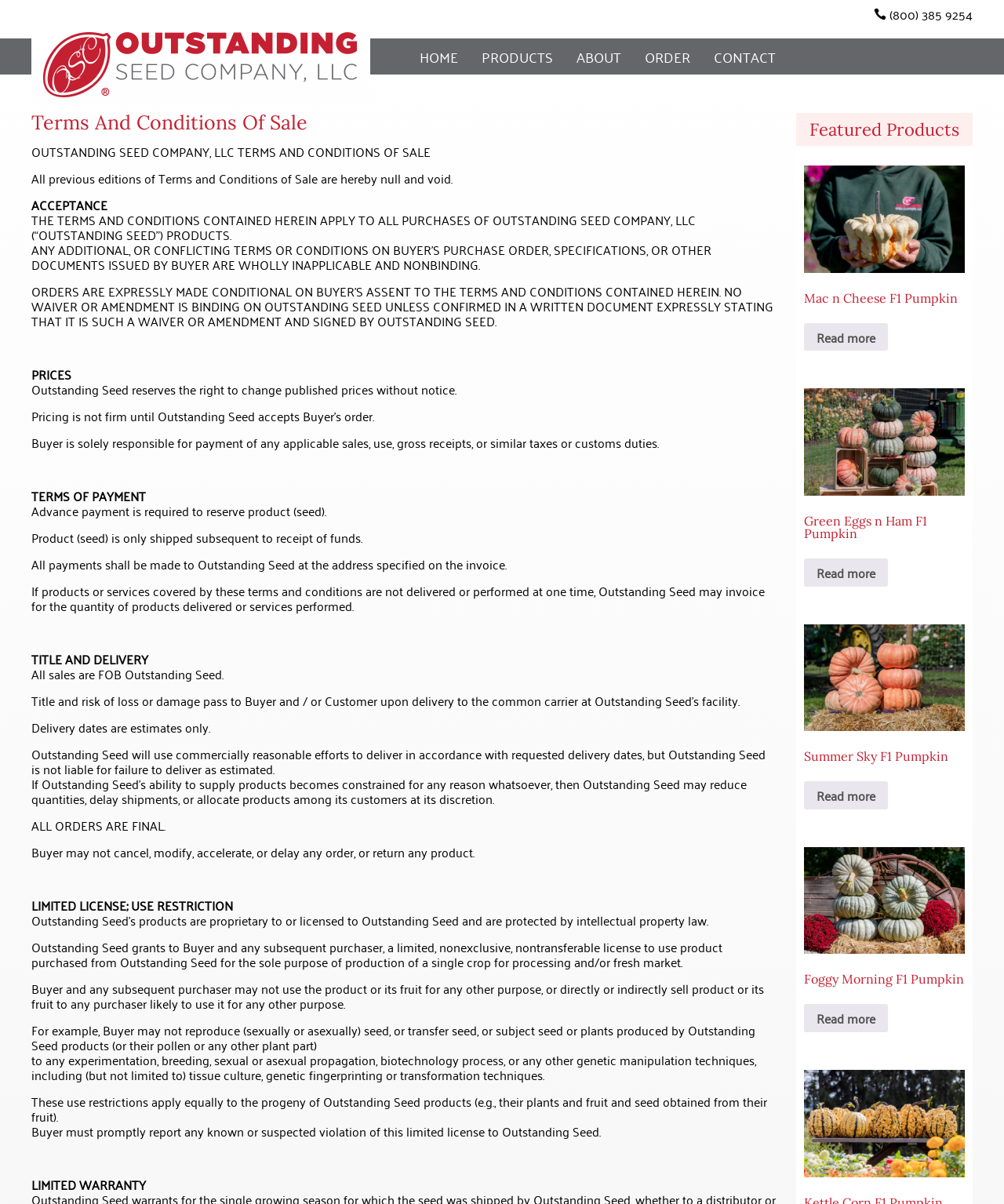Bounding box coordinates should be provided in the format (top-left x, top-left y, bottom-right x, bottom-right y) with all values between 0 and 1. Identify the bounding box for this UI element: Mac n Cheese F1 Pumpkin

[0.801, 0.137, 0.961, 0.289]